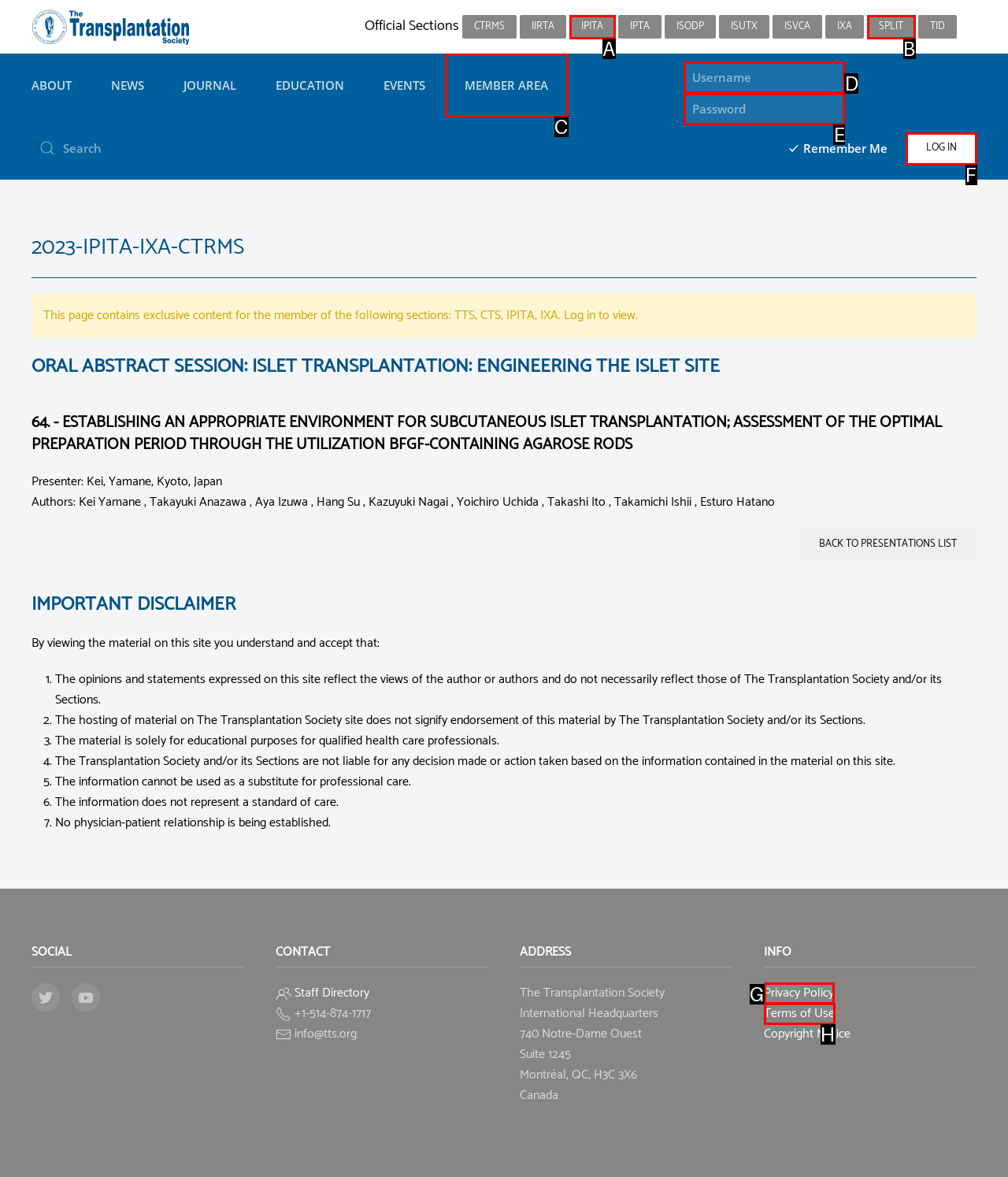Determine the appropriate lettered choice for the task: Click the LOG IN button. Reply with the correct letter.

F